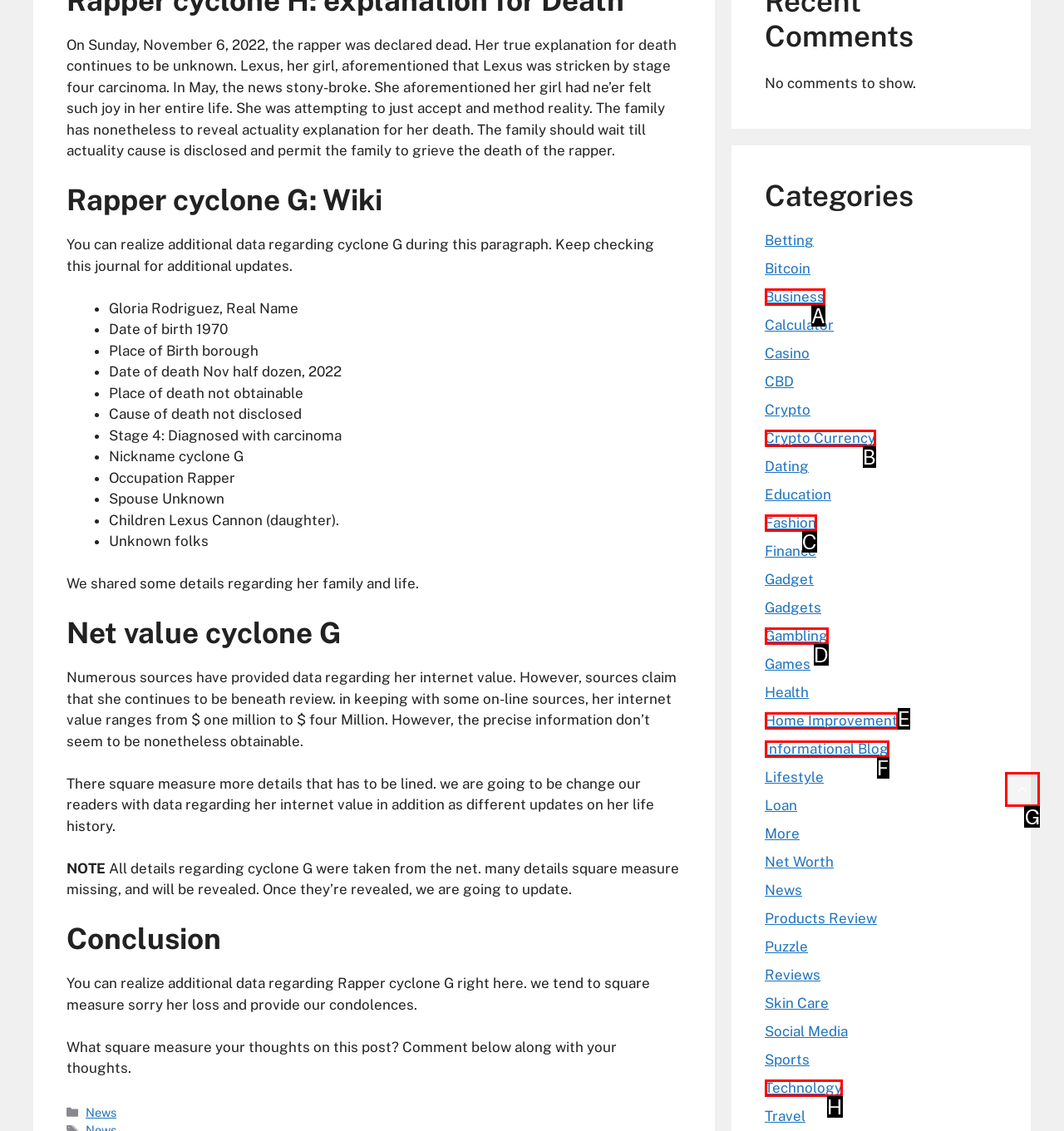Select the HTML element to finish the task: Click on the 'Scroll back to top' link Reply with the letter of the correct option.

G